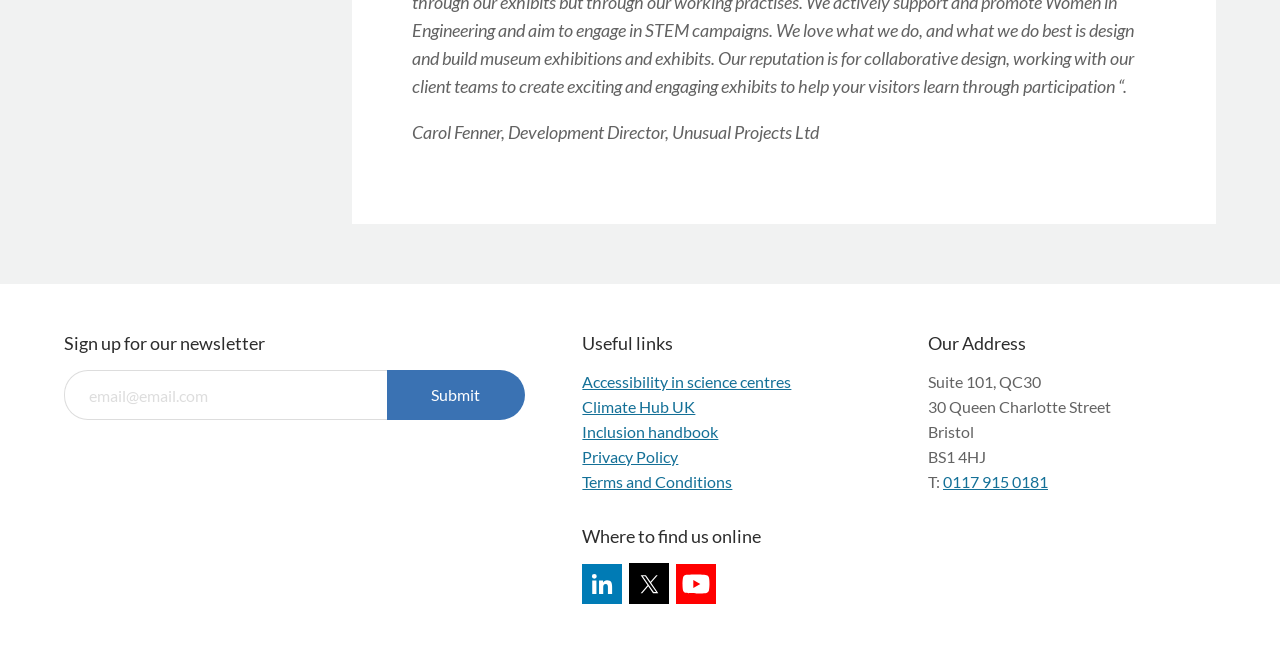Please determine the bounding box coordinates of the element to click in order to execute the following instruction: "Sign up for our newsletter". The coordinates should be four float numbers between 0 and 1, specified as [left, top, right, bottom].

[0.05, 0.552, 0.302, 0.627]